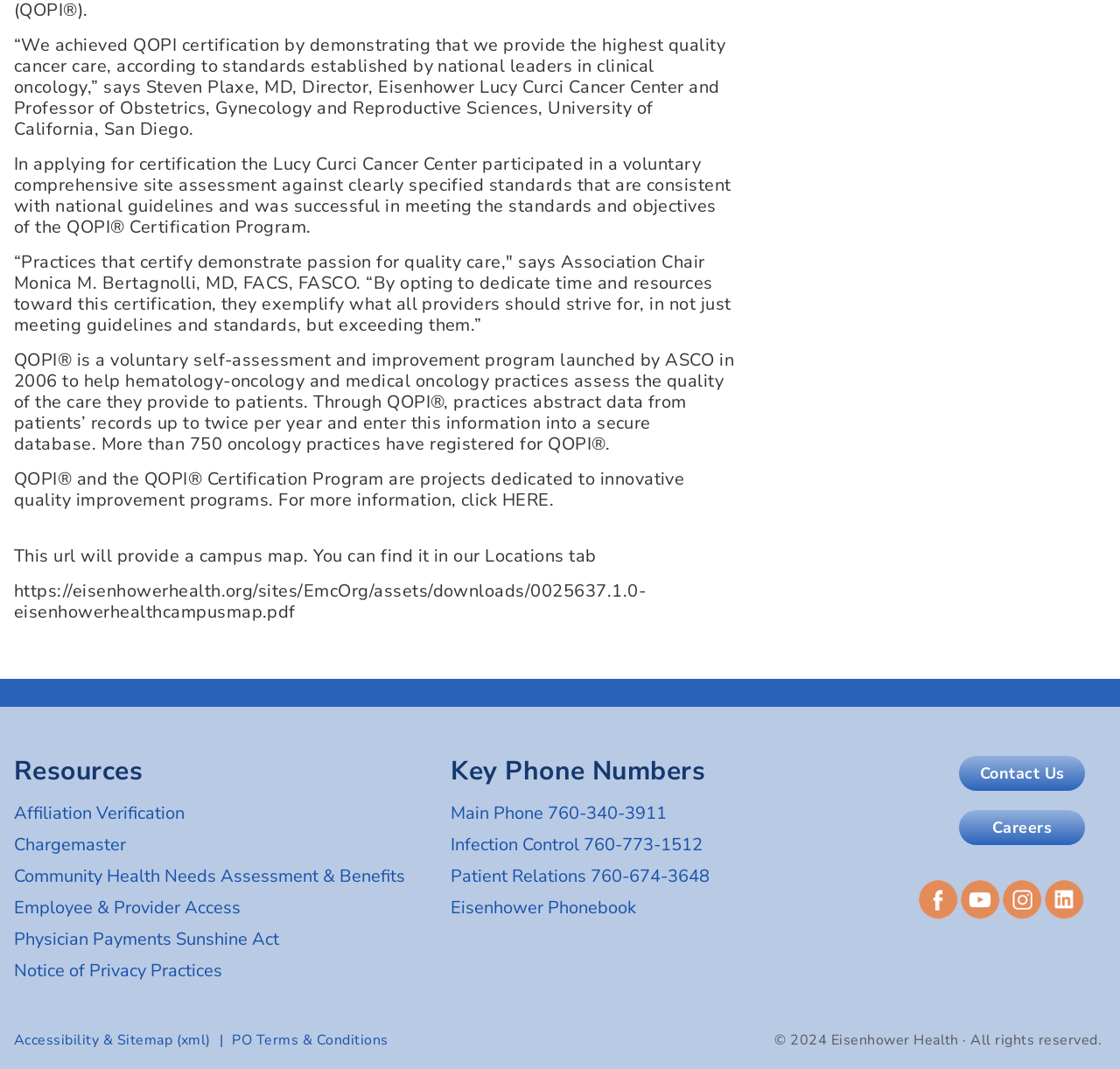Please determine the bounding box coordinates for the element that should be clicked to follow these instructions: "Click the 'Login to RSVP and see current participant list' button".

None